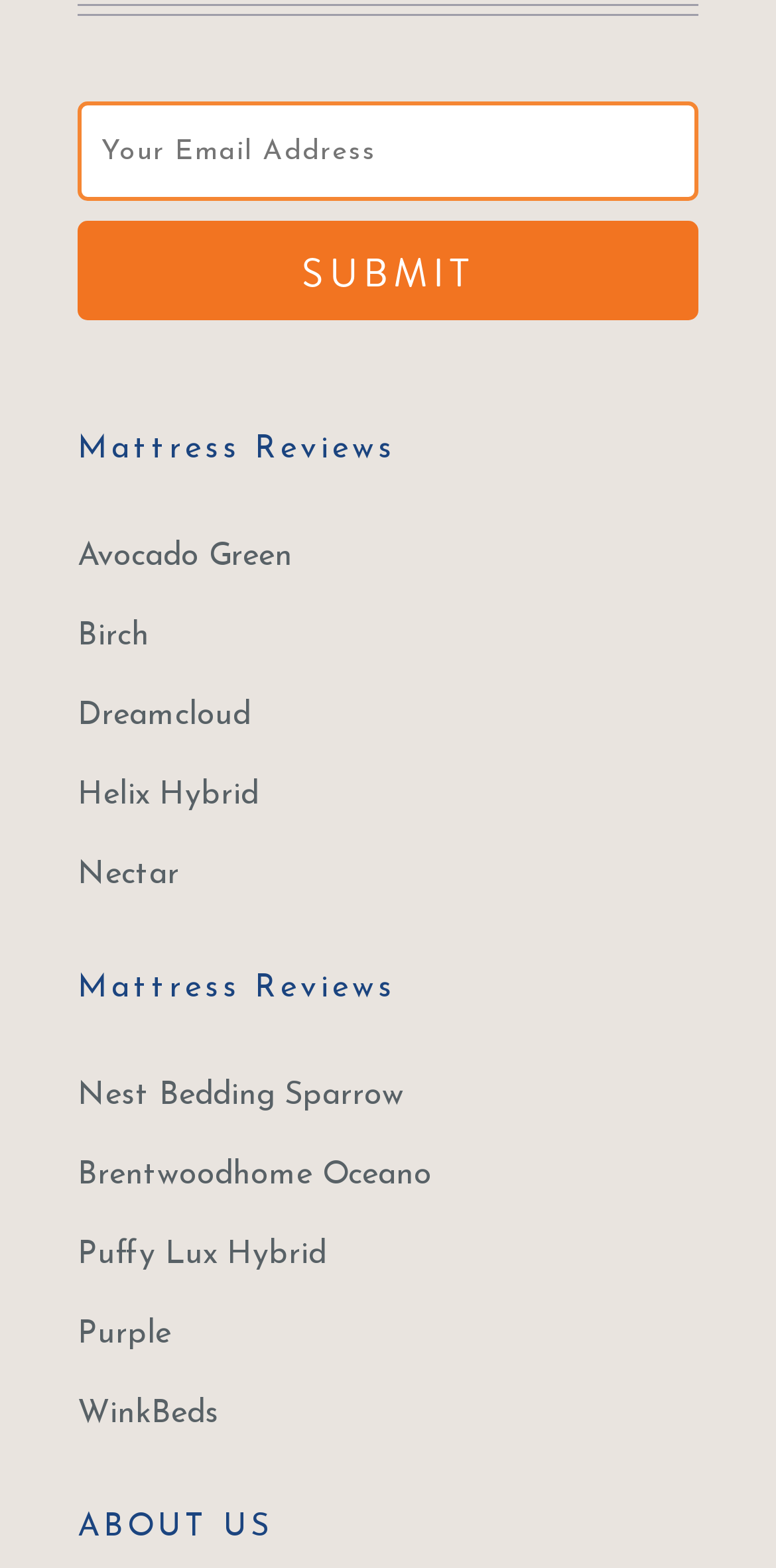How many mattress brands are listed?
Please provide a single word or phrase as your answer based on the screenshot.

10